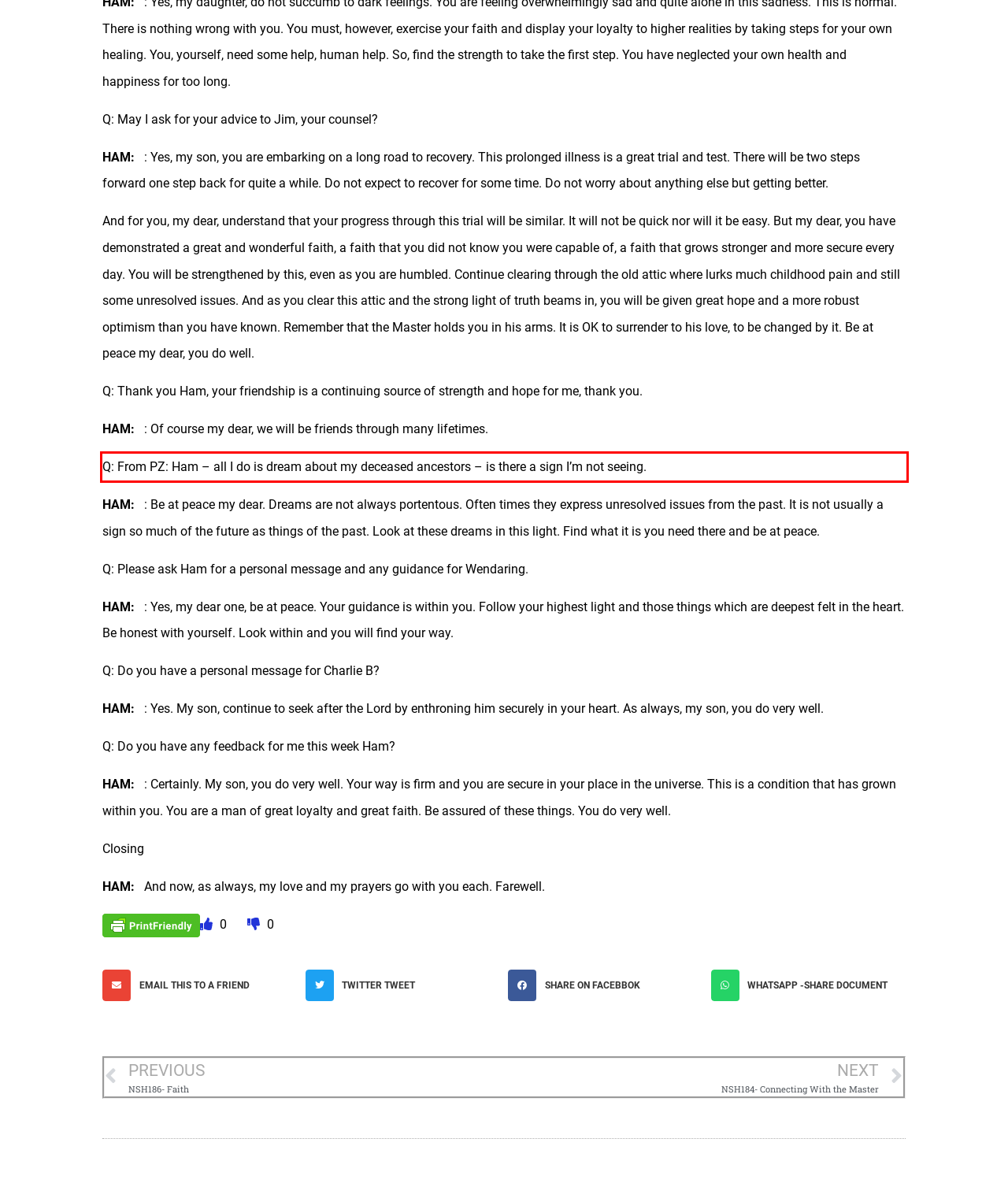Examine the webpage screenshot, find the red bounding box, and extract the text content within this marked area.

Q: From PZ: Ham – all I do is dream about my deceased ancestors – is there a sign I’m not seeing.